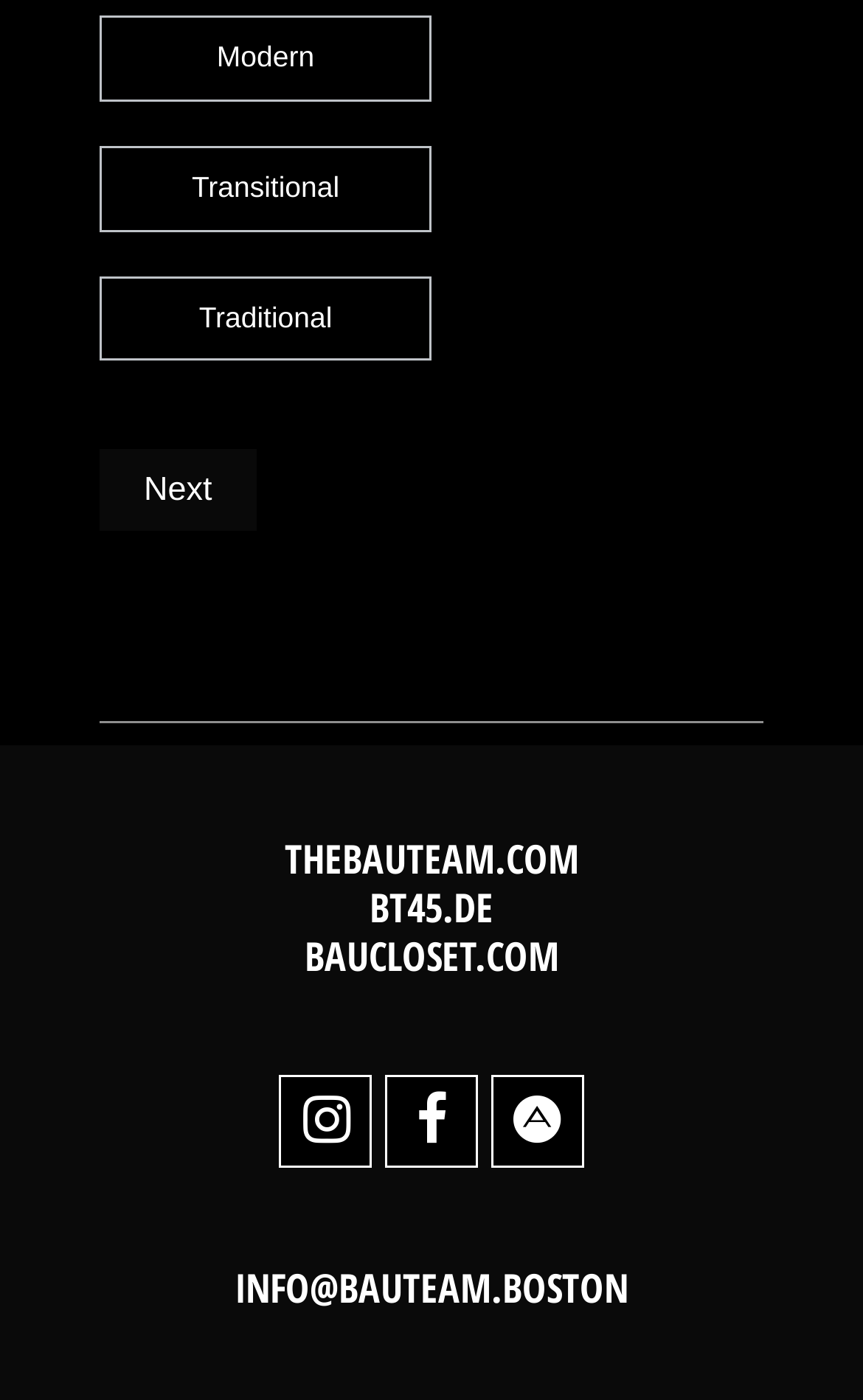Answer the question below using just one word or a short phrase: 
How many social media links are provided?

3